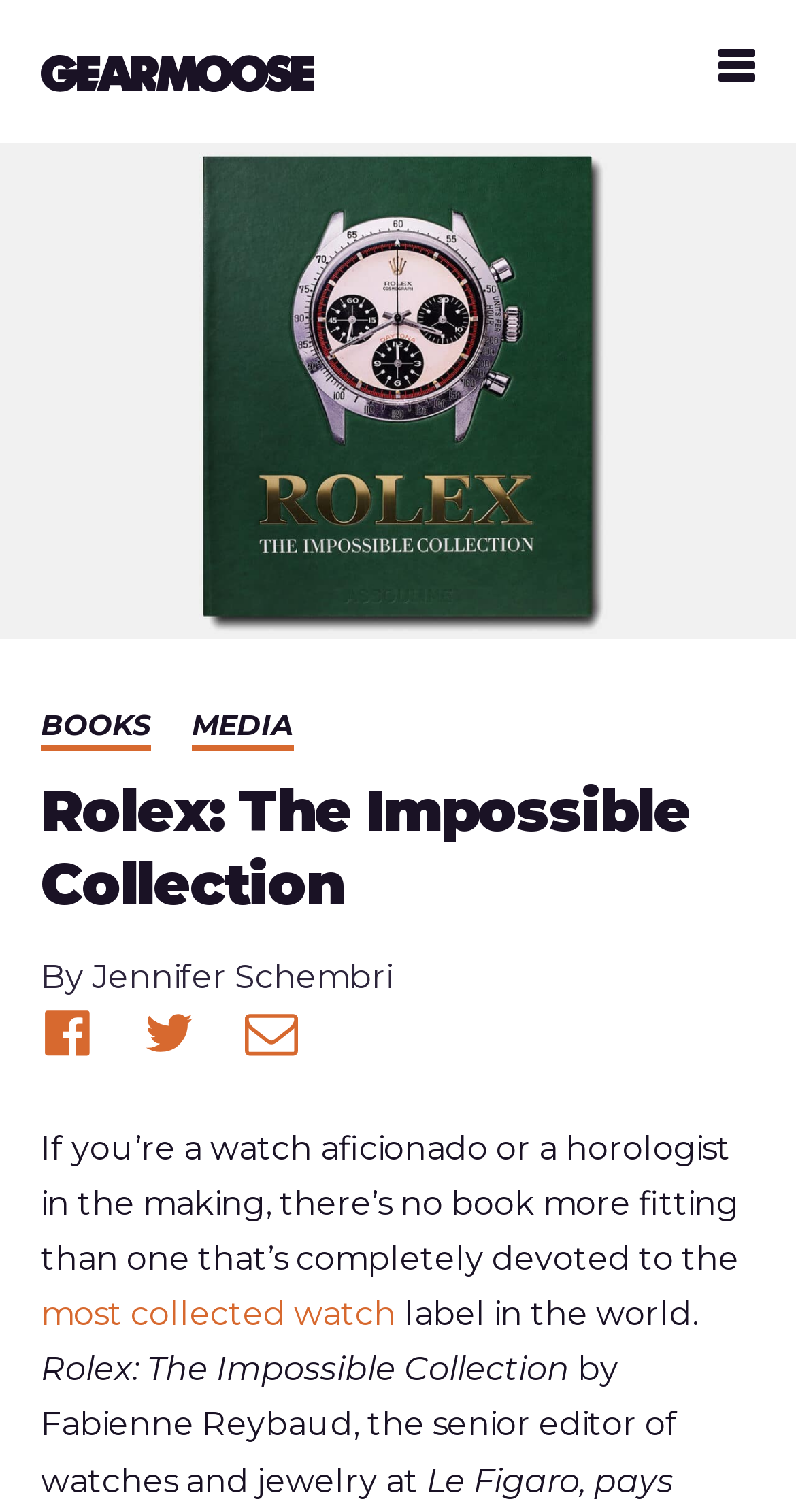Who is the author of this book?
Please answer the question with a single word or phrase, referencing the image.

Fabienne Reybaud